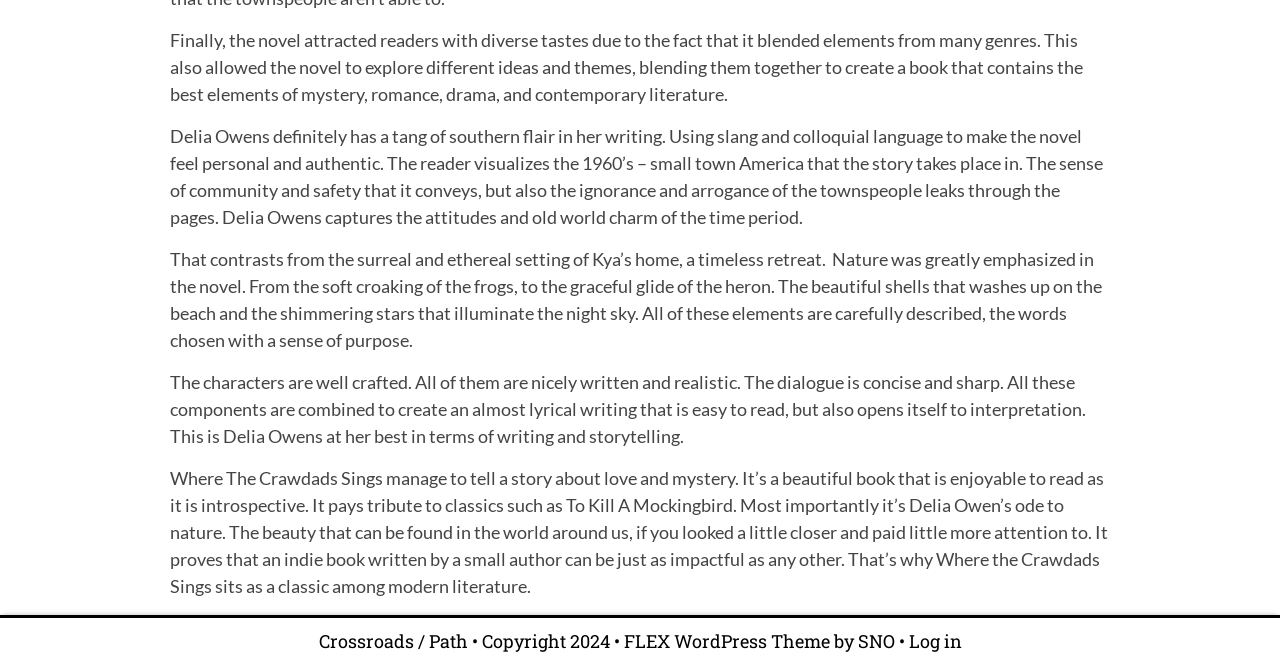Identify the bounding box coordinates of the HTML element based on this description: "parent_node: Upload File name="Field7"".

None